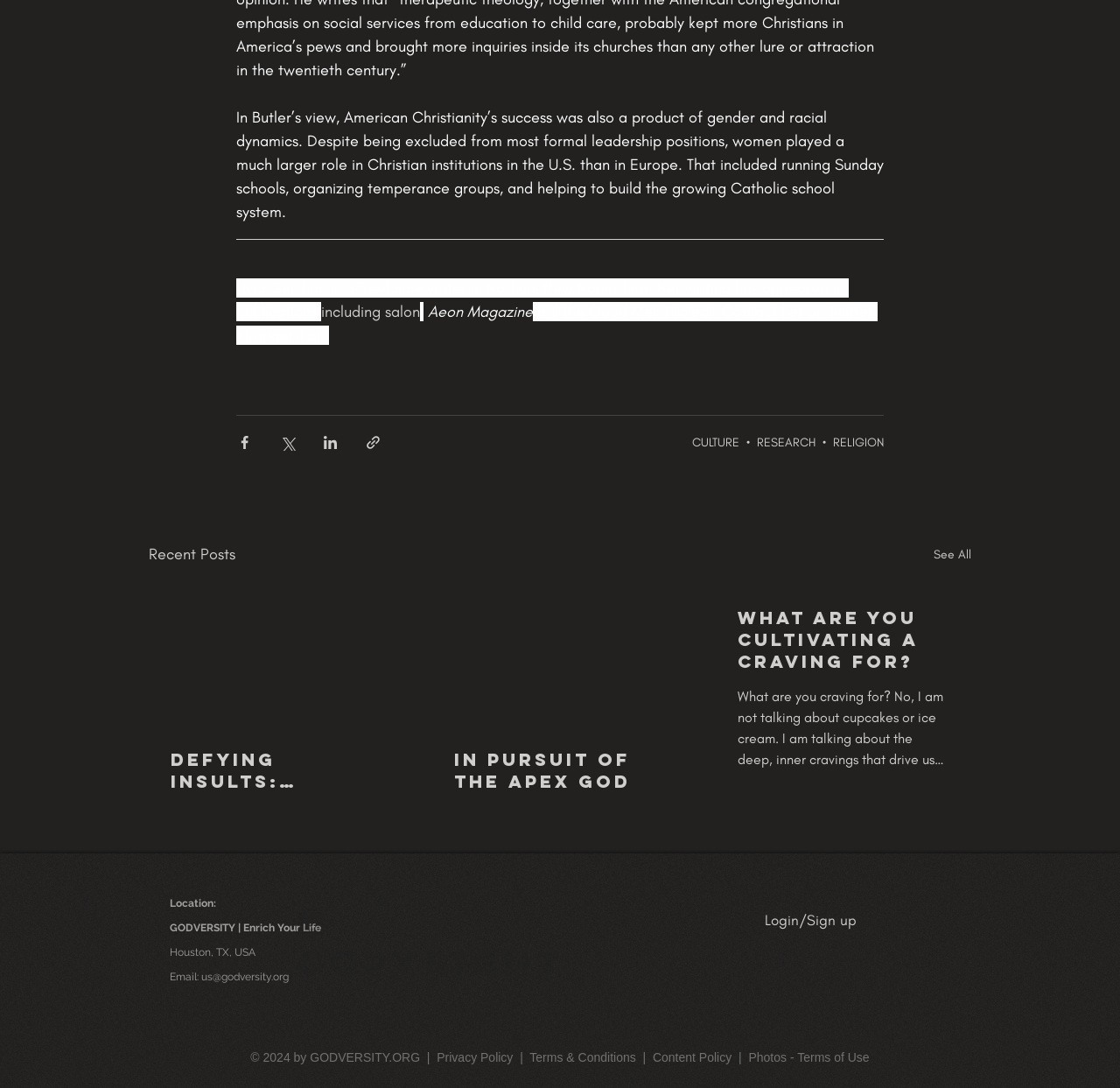What is the author of the article about American Christianity?
Please give a detailed and elaborate answer to the question based on the image.

The author's name is mentioned in the text as 'Livia Gershon is a freelance writer in Nashua, New Hampshire. Her writing has appeared in publications...'.